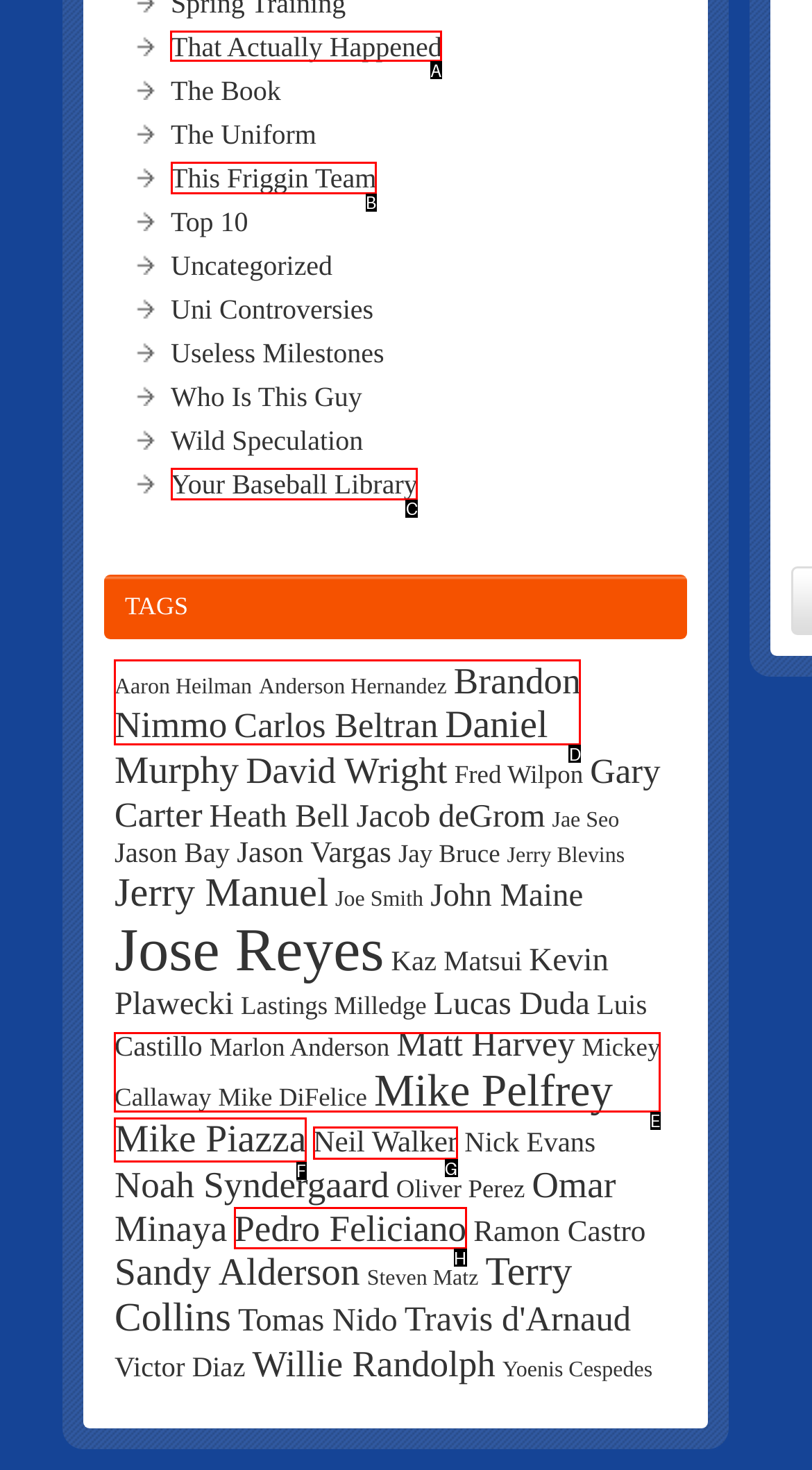Please indicate which HTML element should be clicked to fulfill the following task: Click on 'That Actually Happened'. Provide the letter of the selected option.

A